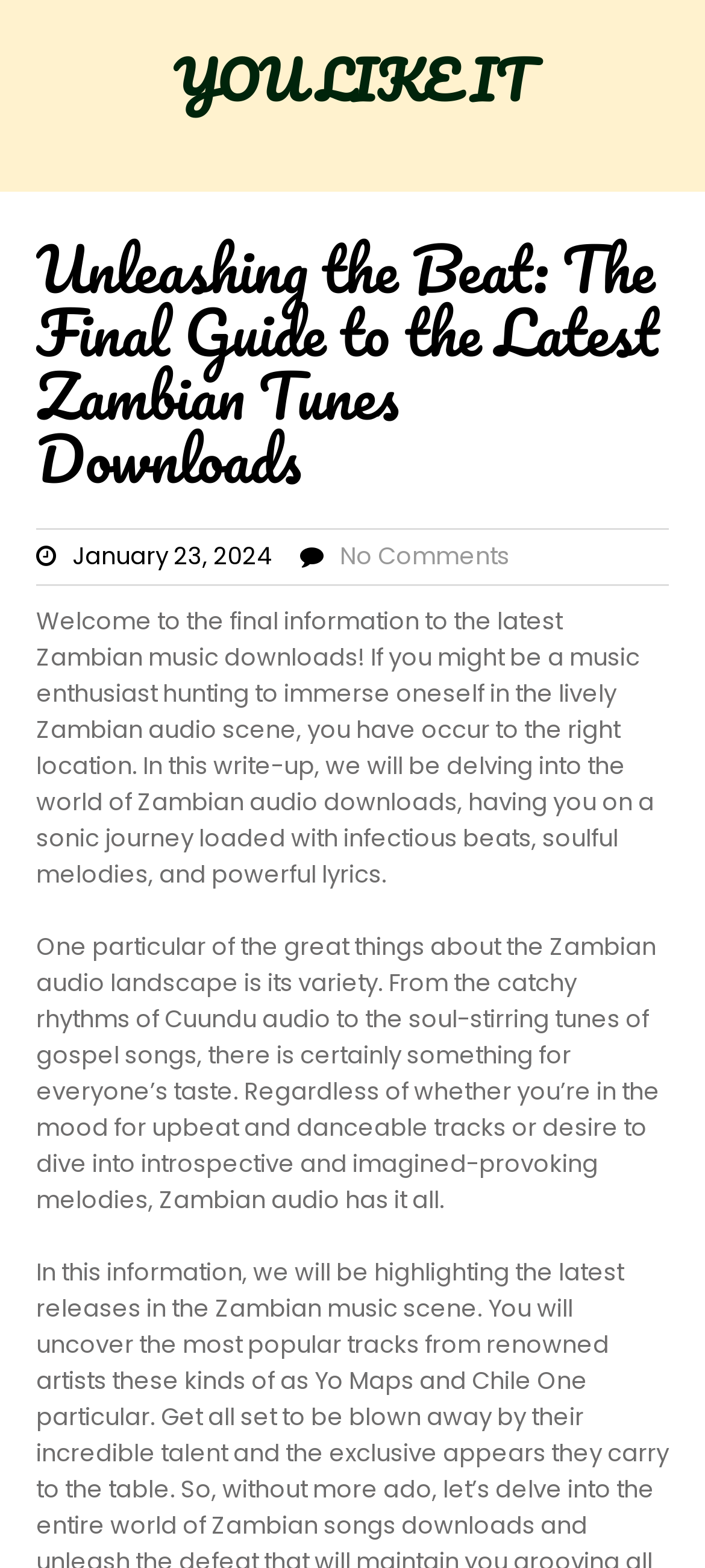Locate the bounding box of the UI element based on this description: "No Comments". Provide four float numbers between 0 and 1 as [left, top, right, bottom].

[0.482, 0.343, 0.723, 0.365]